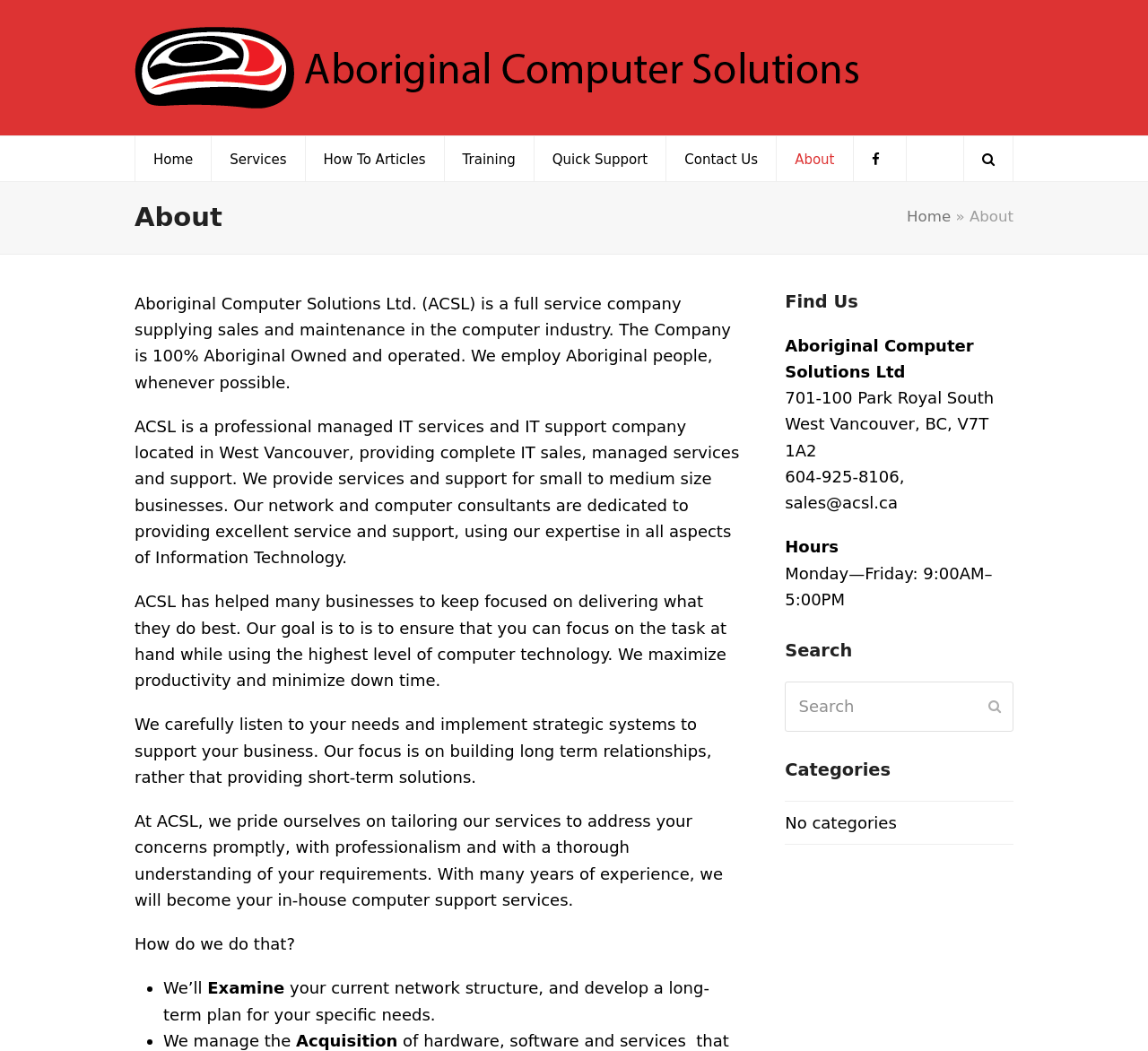What services does the company provide?
Please respond to the question with a detailed and well-explained answer.

I found the services provided by the company by reading the text on the webpage, which says 'ACSL is a professional managed IT services and IT support company... We provide services and support for small to medium size businesses.' This indicates that the company provides IT sales, managed services, and support.